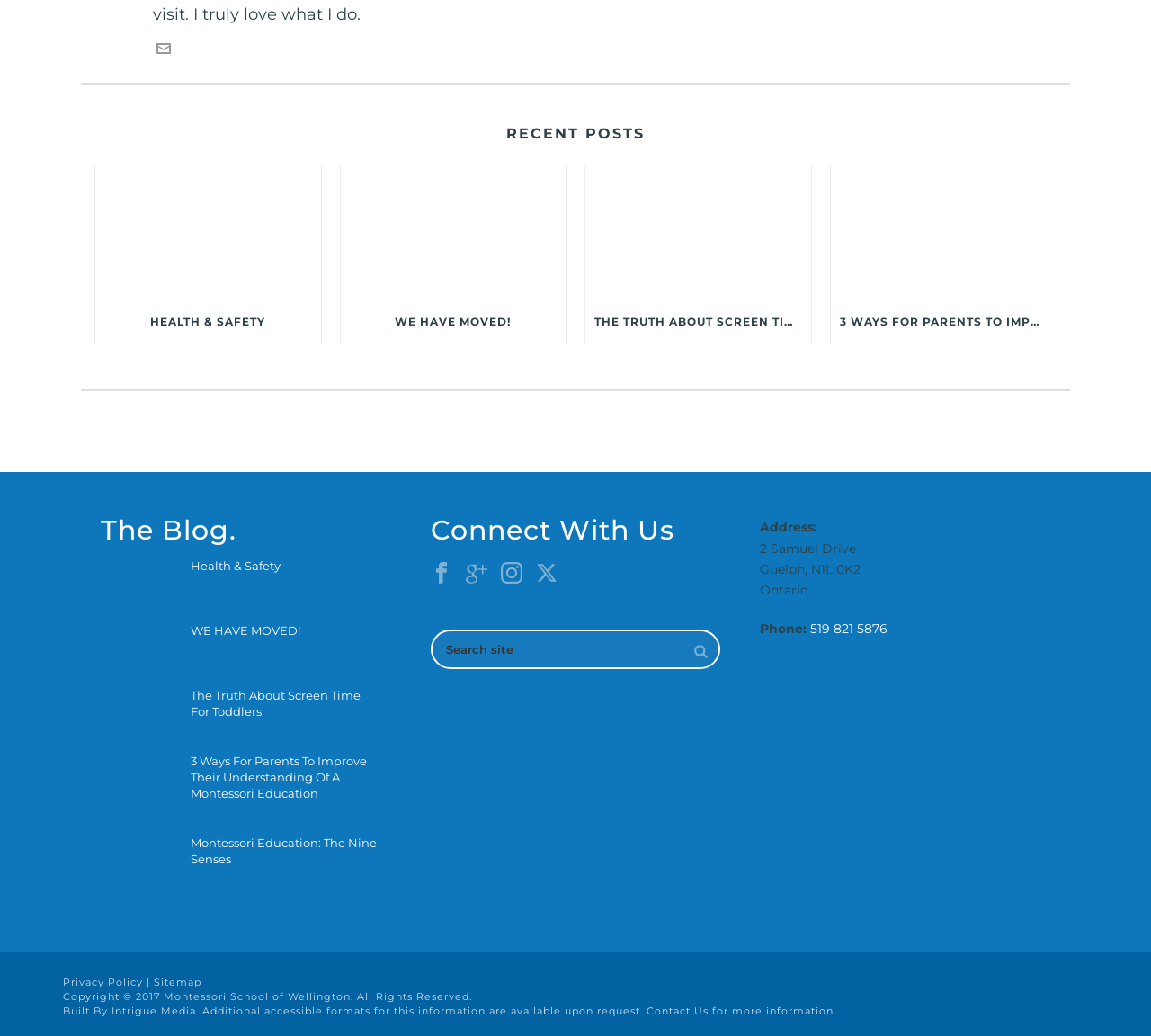Please identify the bounding box coordinates for the region that you need to click to follow this instruction: "Get in touch with me via email".

[0.136, 0.039, 0.148, 0.058]